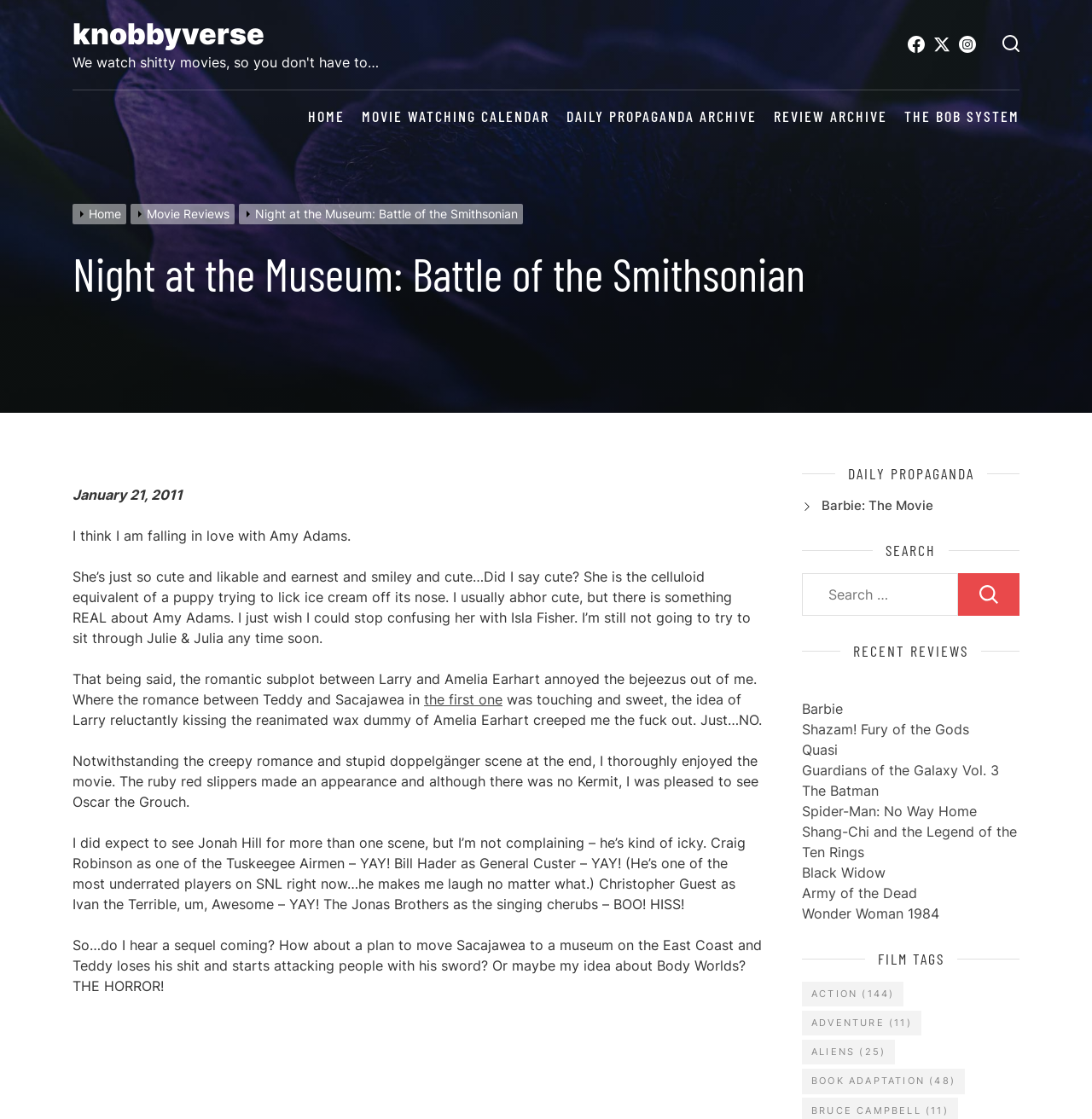Provide the bounding box coordinates, formatted as (top-left x, top-left y, bottom-right x, bottom-right y), with all values being floating point numbers between 0 and 1. Identify the bounding box of the UI element that matches the description: The BOB System

[0.828, 0.096, 0.934, 0.112]